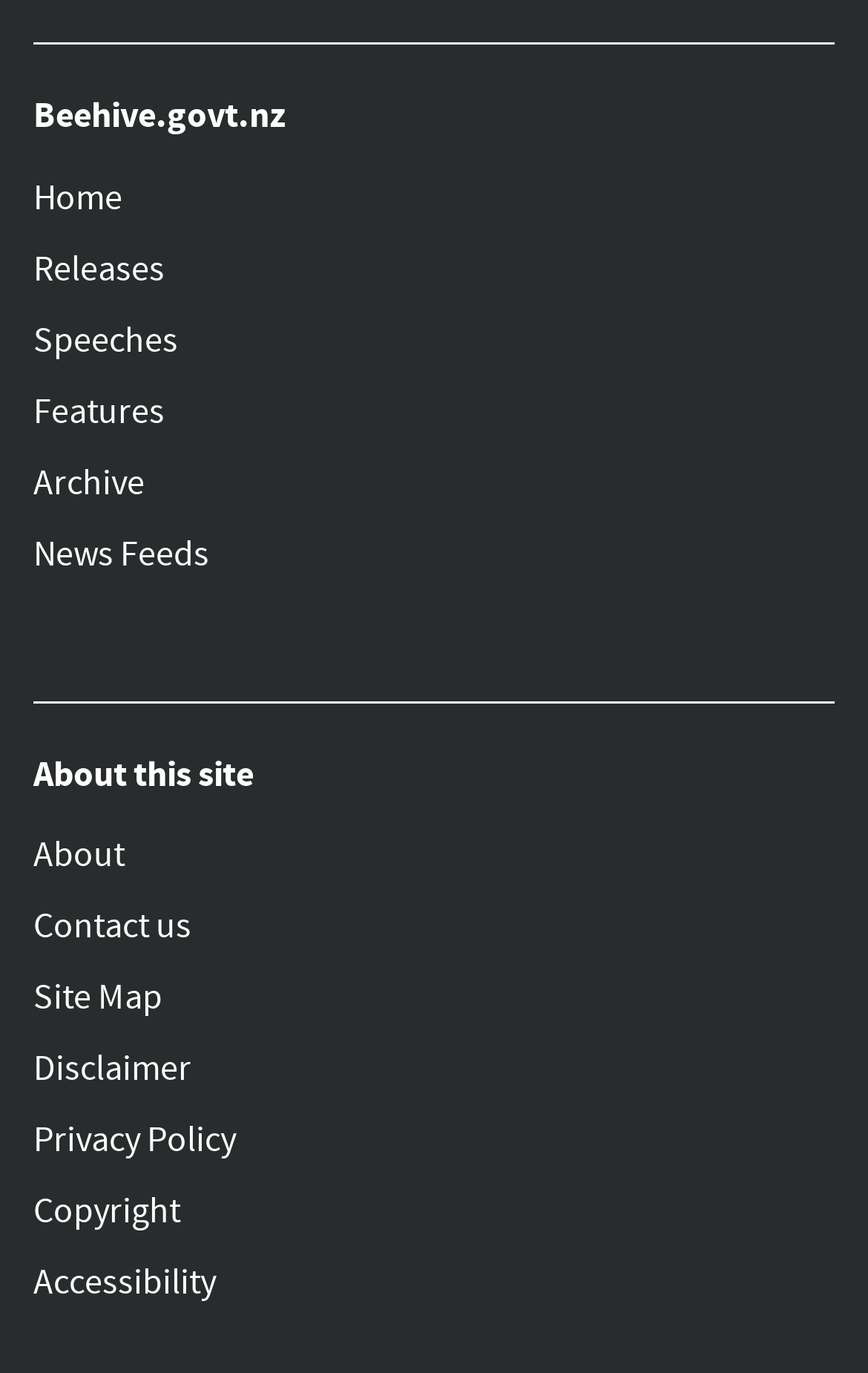Use a single word or phrase to answer this question: 
How many links are there in the 'About this site' navigation section?

7